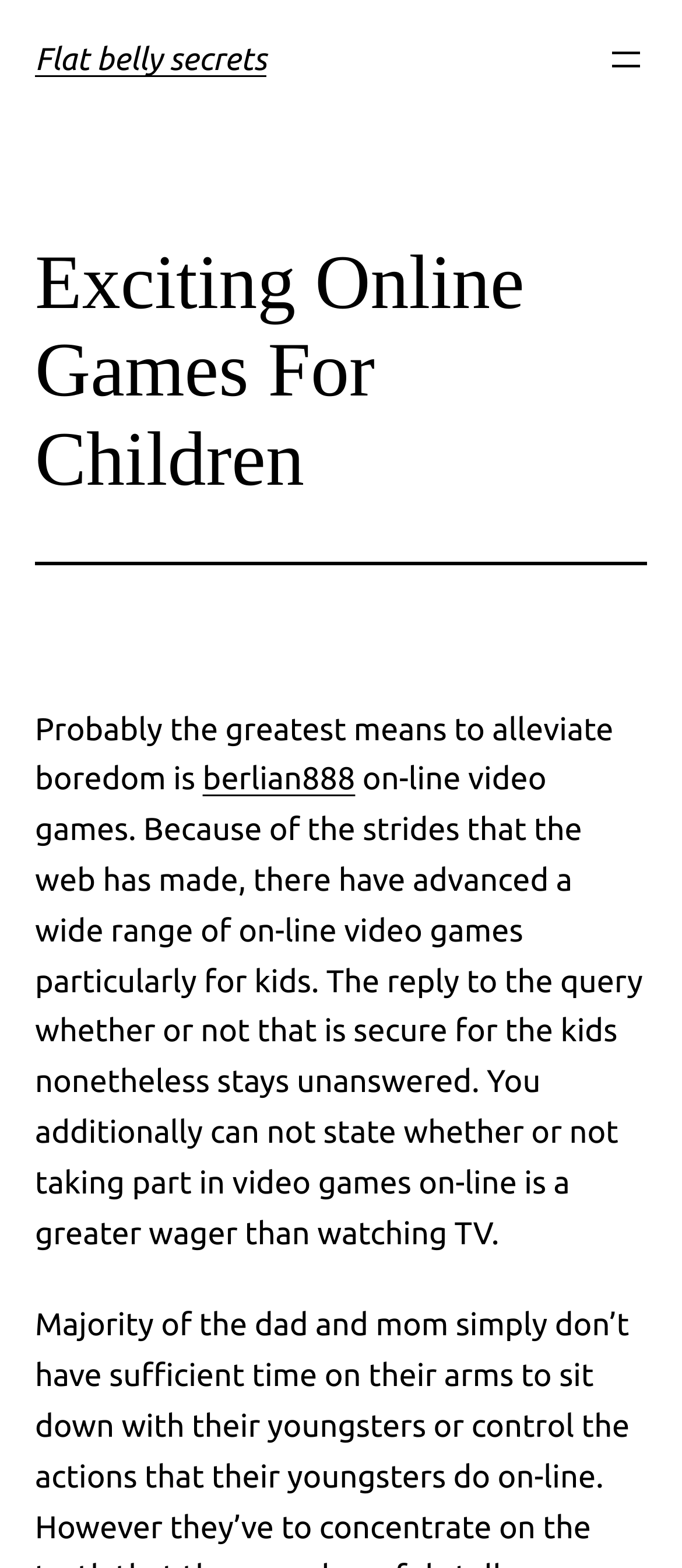Provide a one-word or brief phrase answer to the question:
What is the uncertainty about online games for kids?

Safety